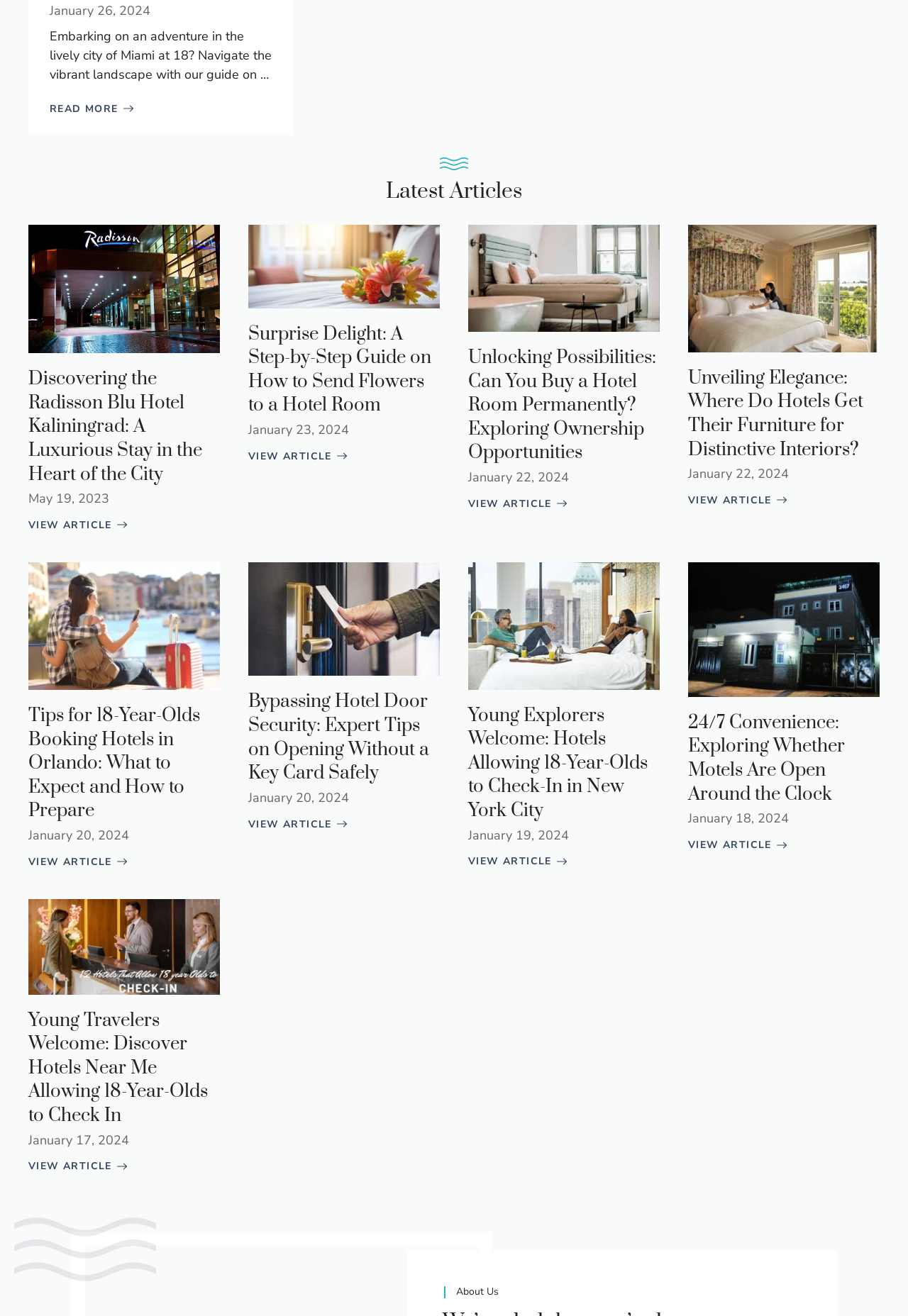What is the purpose of the 'VIEW ARTICLE' links?
From the screenshot, provide a brief answer in one word or phrase.

To view the full article